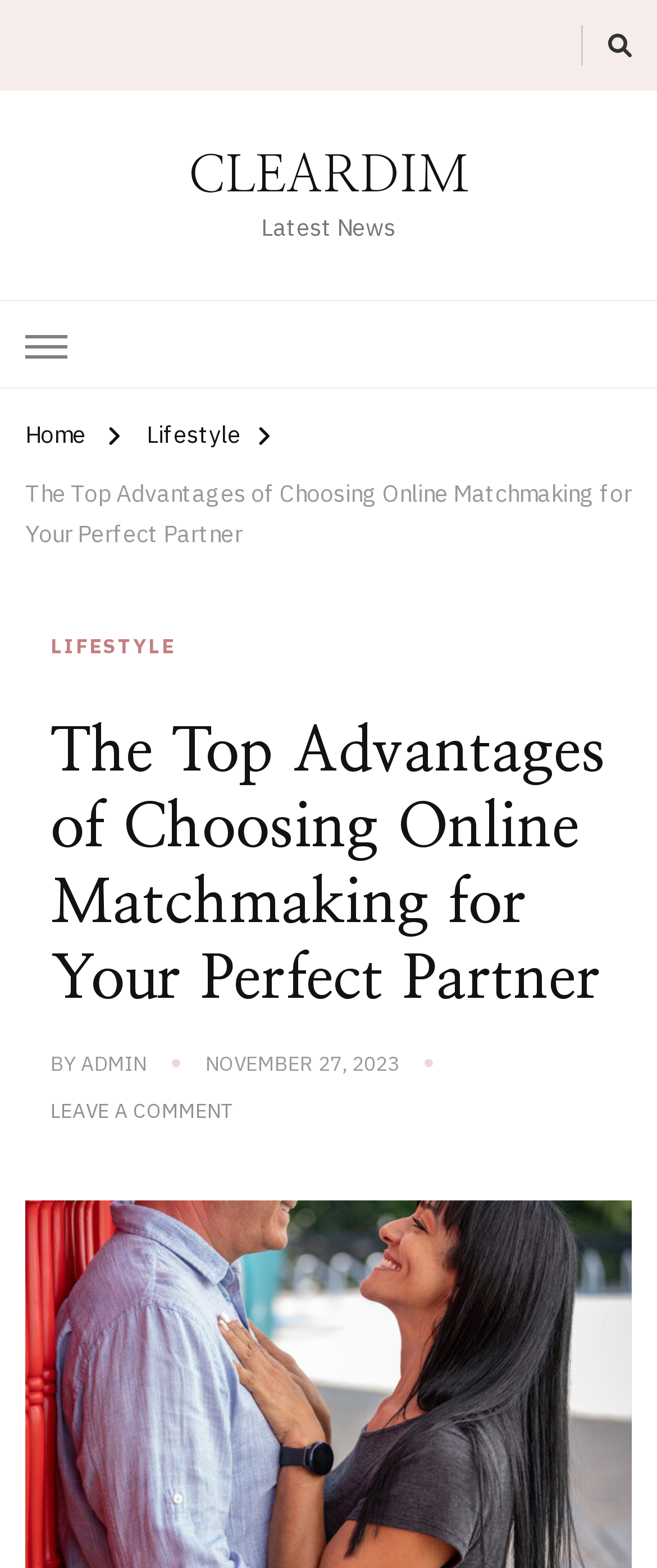When was the article published?
Provide a detailed answer to the question using information from the image.

I determined the publication date by looking at the link 'NOVEMBER 27, 2023' which is located below the author's name, indicating that the article was published on November 27, 2023.